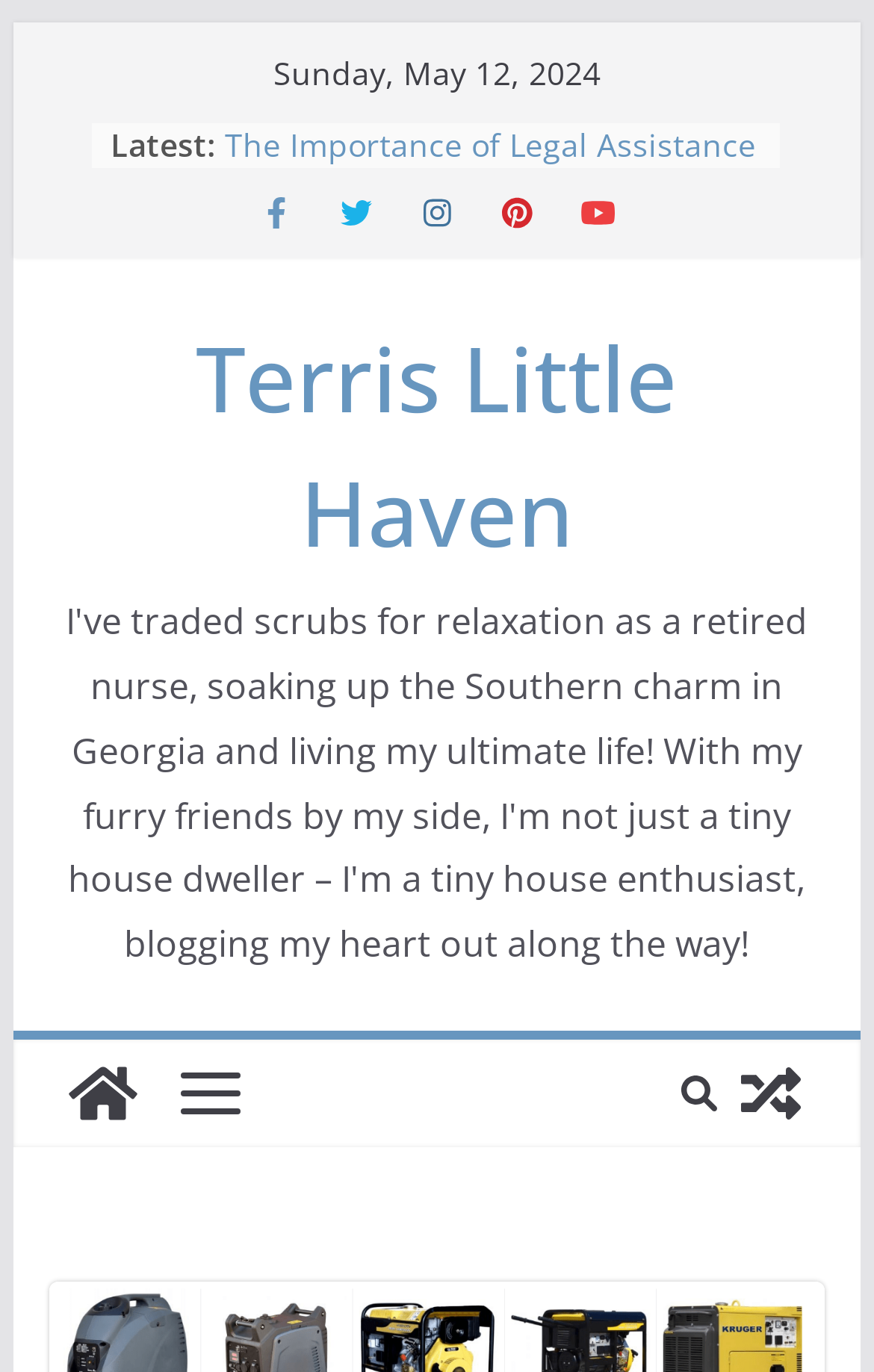Look at the image and give a detailed response to the following question: What is the date displayed on the webpage?

I looked for the date displayed on the webpage and found it in the StaticText element with the text 'Sunday, May 12, 2024'.